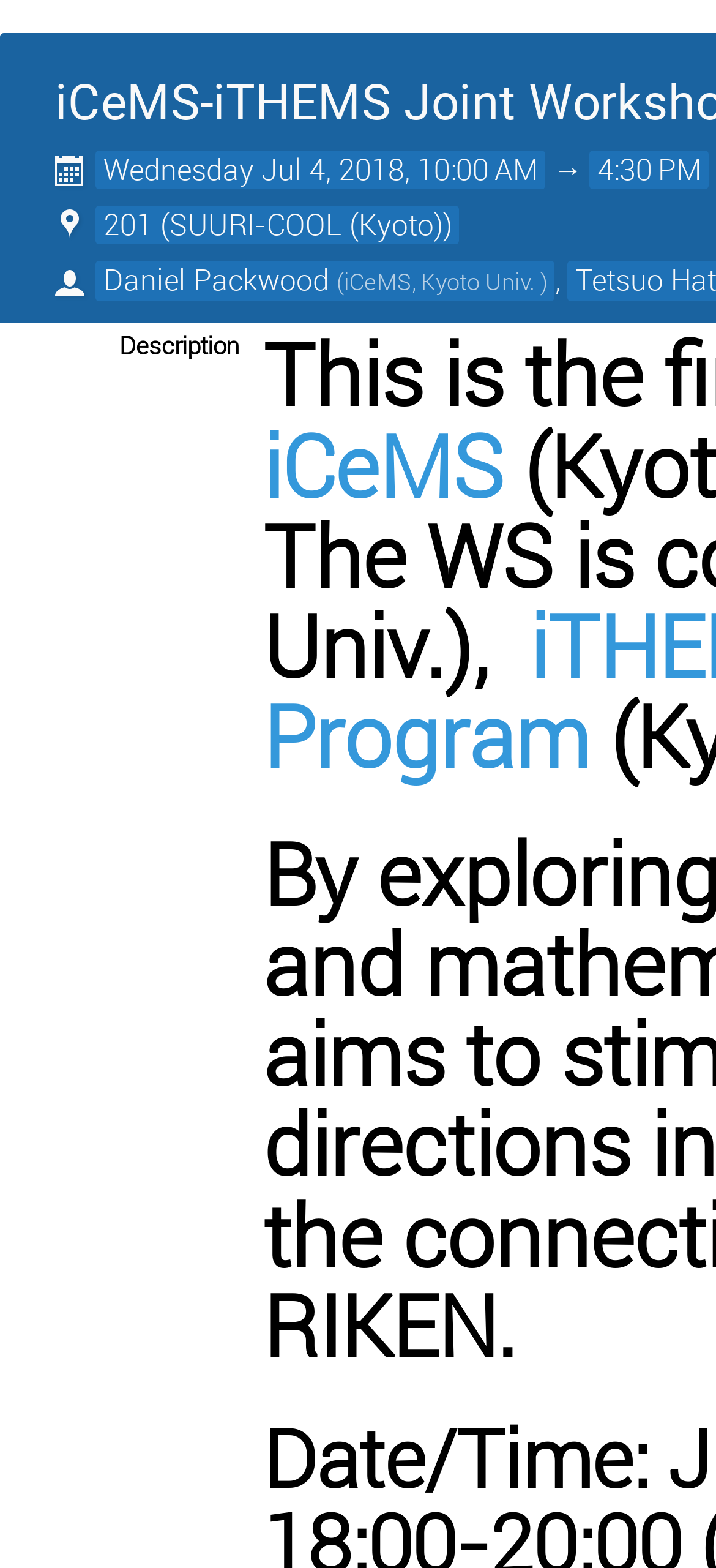Using the provided description iCeMS, find the bounding box coordinates for the UI element. Provide the coordinates in (top-left x, top-left y, bottom-right x, bottom-right y) format, ensuring all values are between 0 and 1.

[0.367, 0.291, 0.703, 0.324]